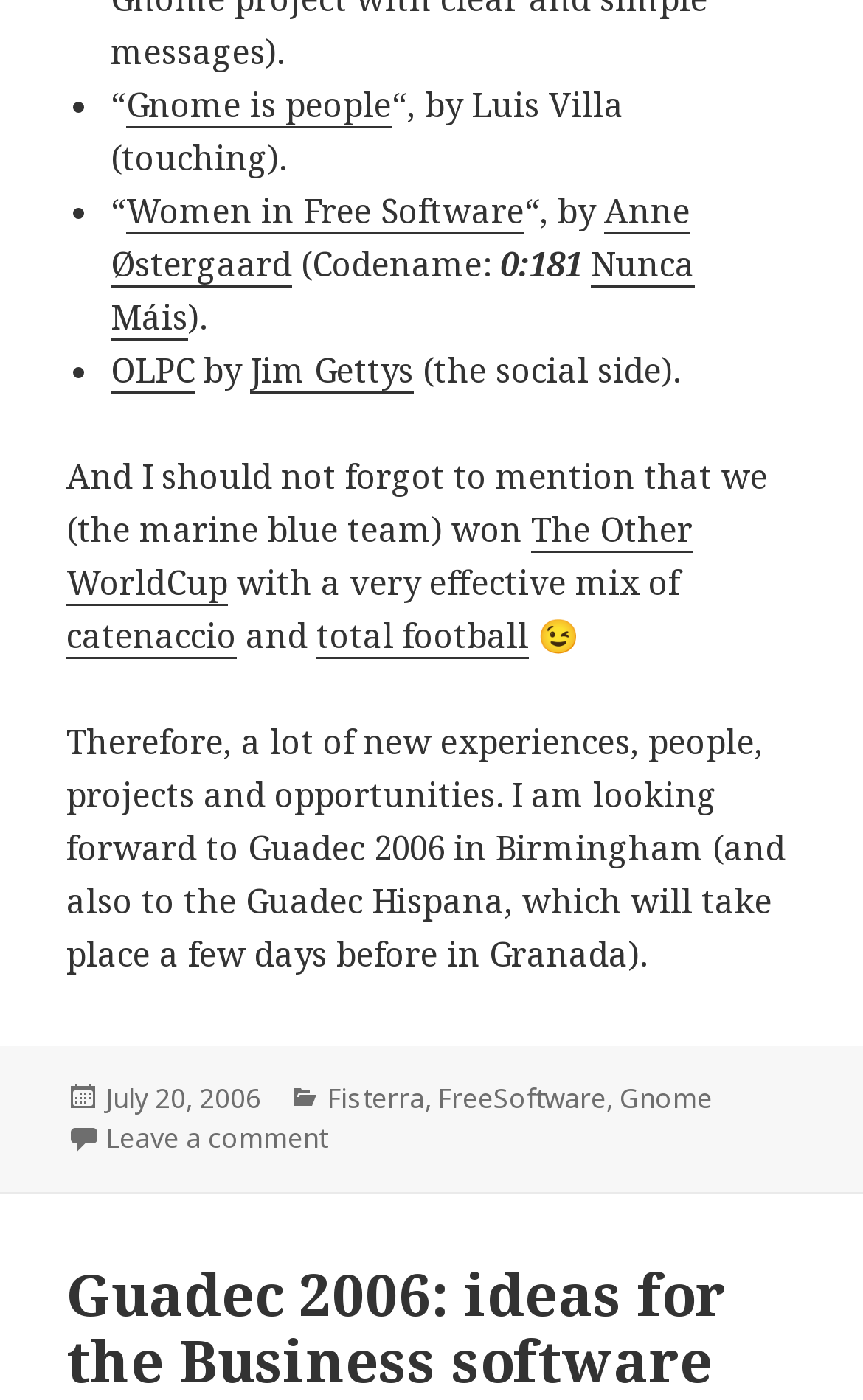Determine the bounding box coordinates of the region I should click to achieve the following instruction: "Leave a comment". Ensure the bounding box coordinates are four float numbers between 0 and 1, i.e., [left, top, right, bottom].

[0.123, 0.8, 0.379, 0.828]